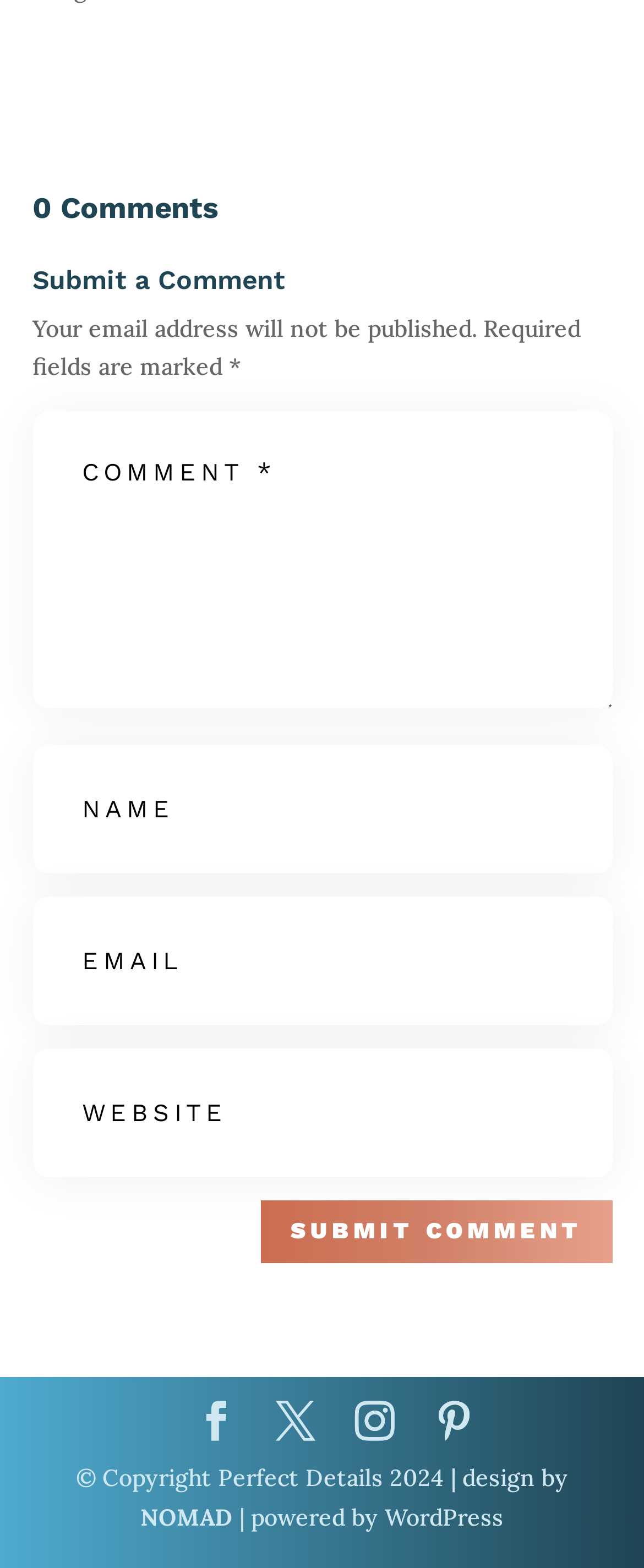Determine the bounding box coordinates of the clickable element necessary to fulfill the instruction: "Visit NOMAD". Provide the coordinates as four float numbers within the 0 to 1 range, i.e., [left, top, right, bottom].

[0.218, 0.958, 0.362, 0.977]